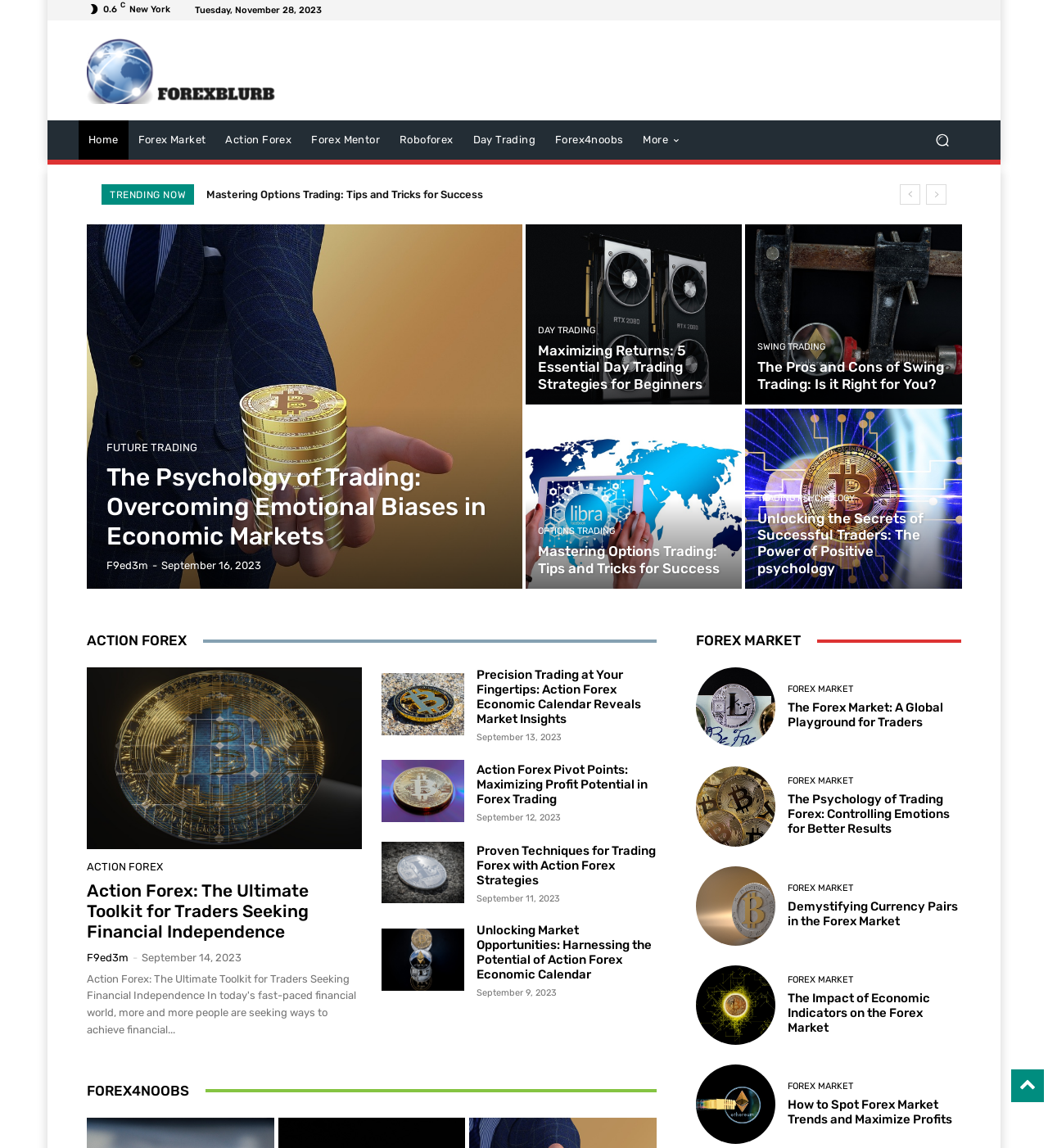What is the current date?
Answer the question with a thorough and detailed explanation.

I found the current date by looking at the StaticText element with the text 'Tuesday, November 28, 2023' at the top of the webpage.